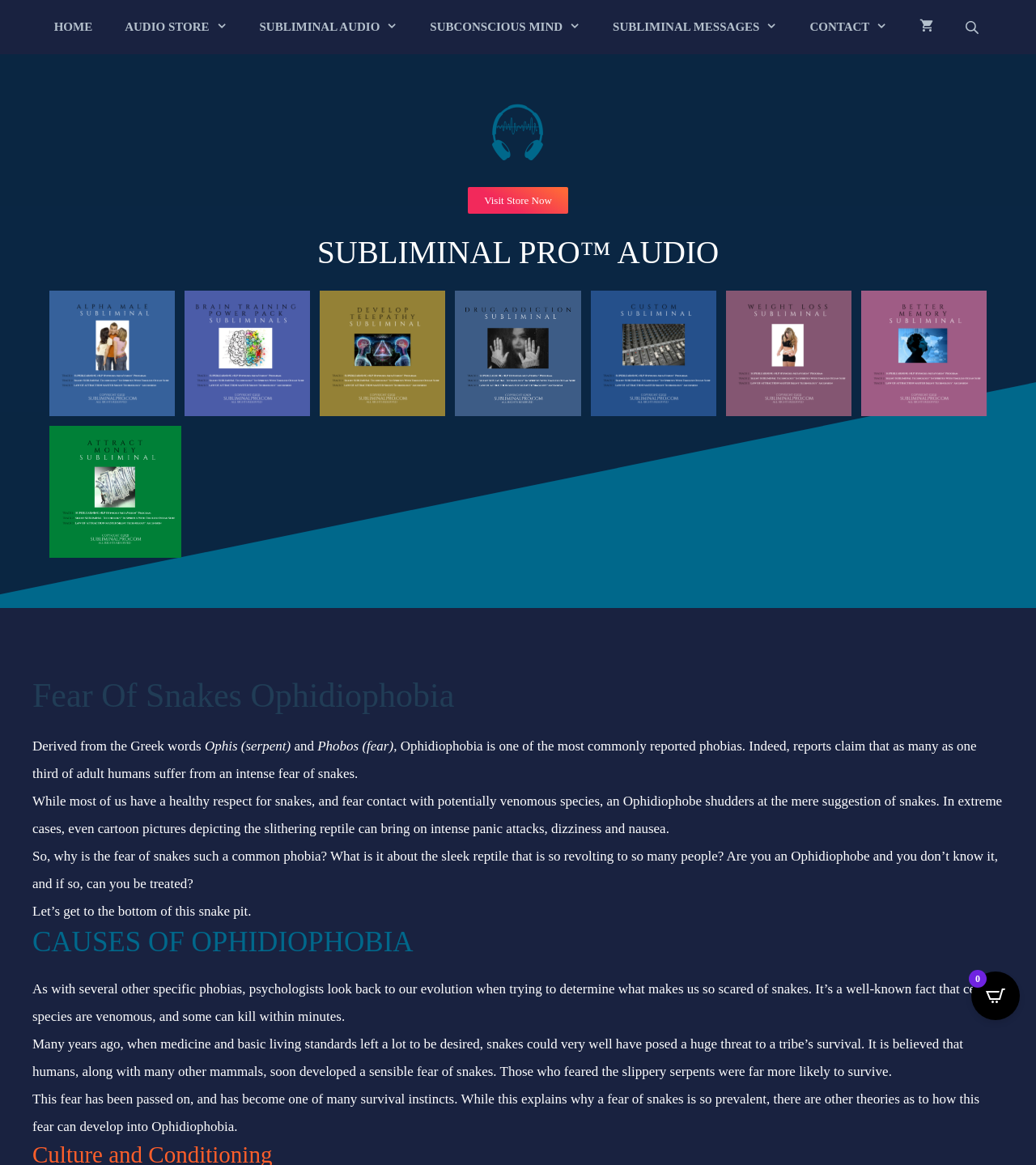Based on the image, give a detailed response to the question: Why do humans have a fear of snakes?

I found the answer by reading the text on the webpage, which explained that humans developed a fear of snakes as a survival instinct because certain species of snakes are venomous and can kill within minutes.